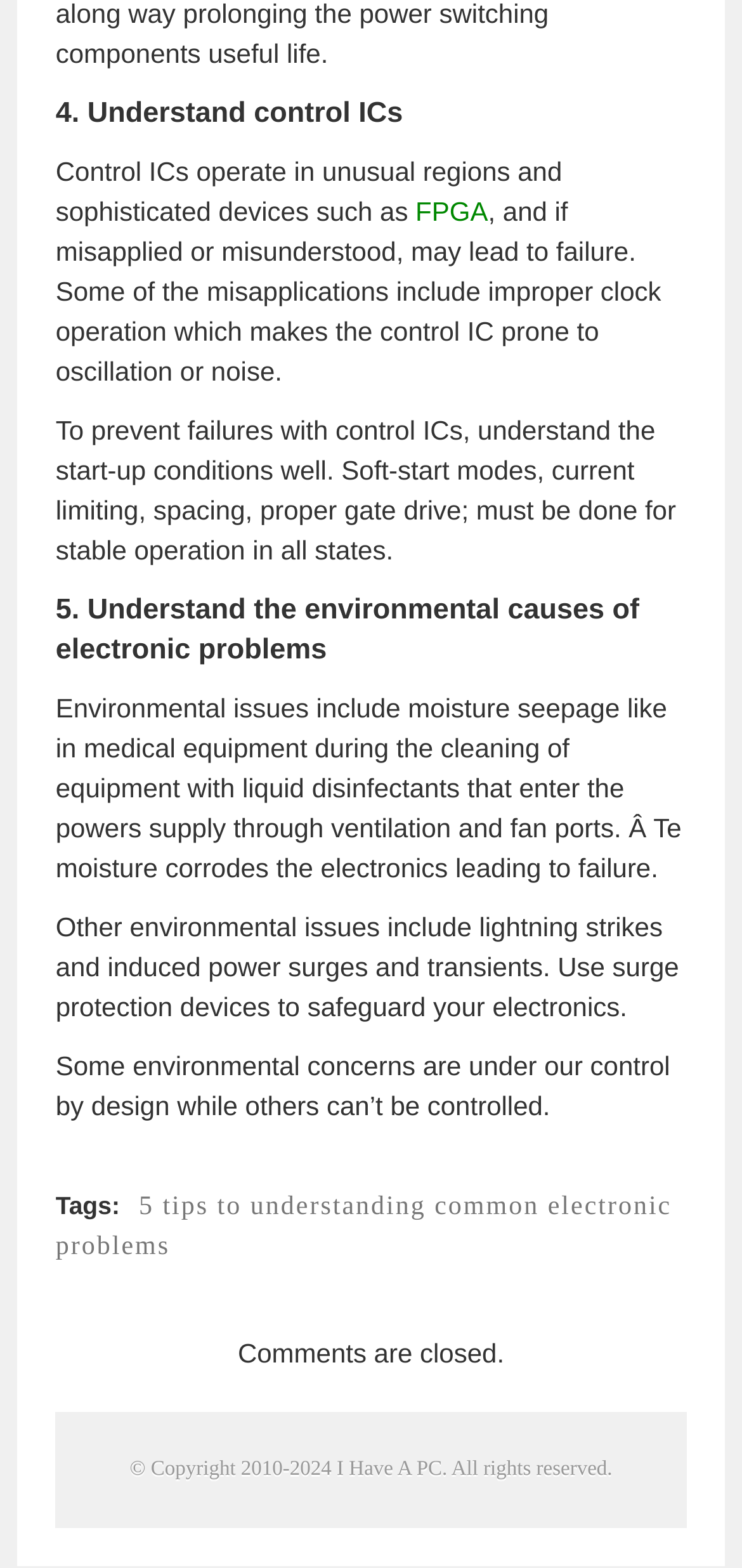What is the copyright period of the website?
Please ensure your answer to the question is detailed and covers all necessary aspects.

The copyright notice at the bottom of the webpage states '© Copyright 2010-2024', indicating that the website's content is copyrighted from 2010 to 2024.